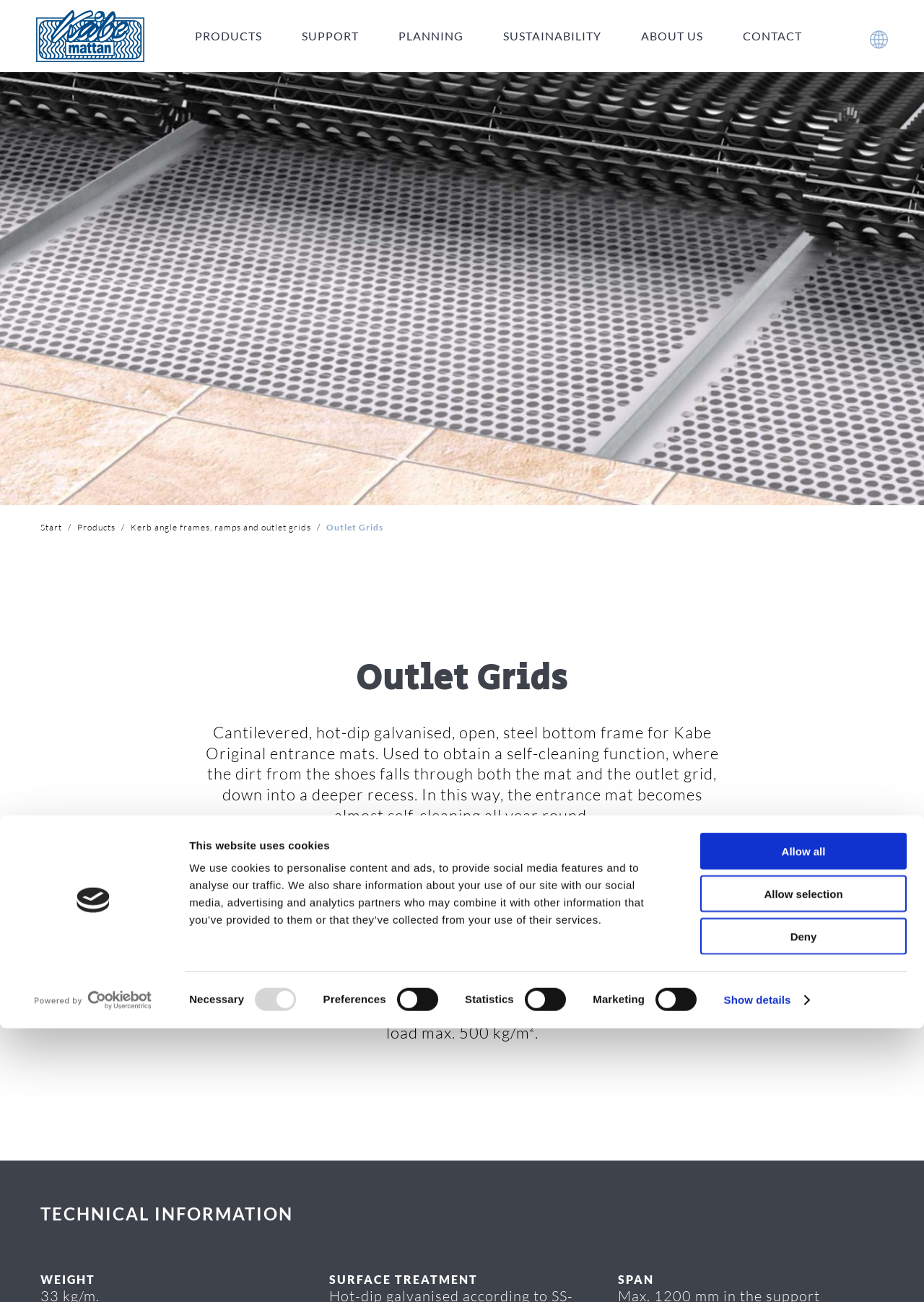What is the purpose of the outlet grids?
Answer the question based on the image using a single word or a brief phrase.

Self-cleaning function